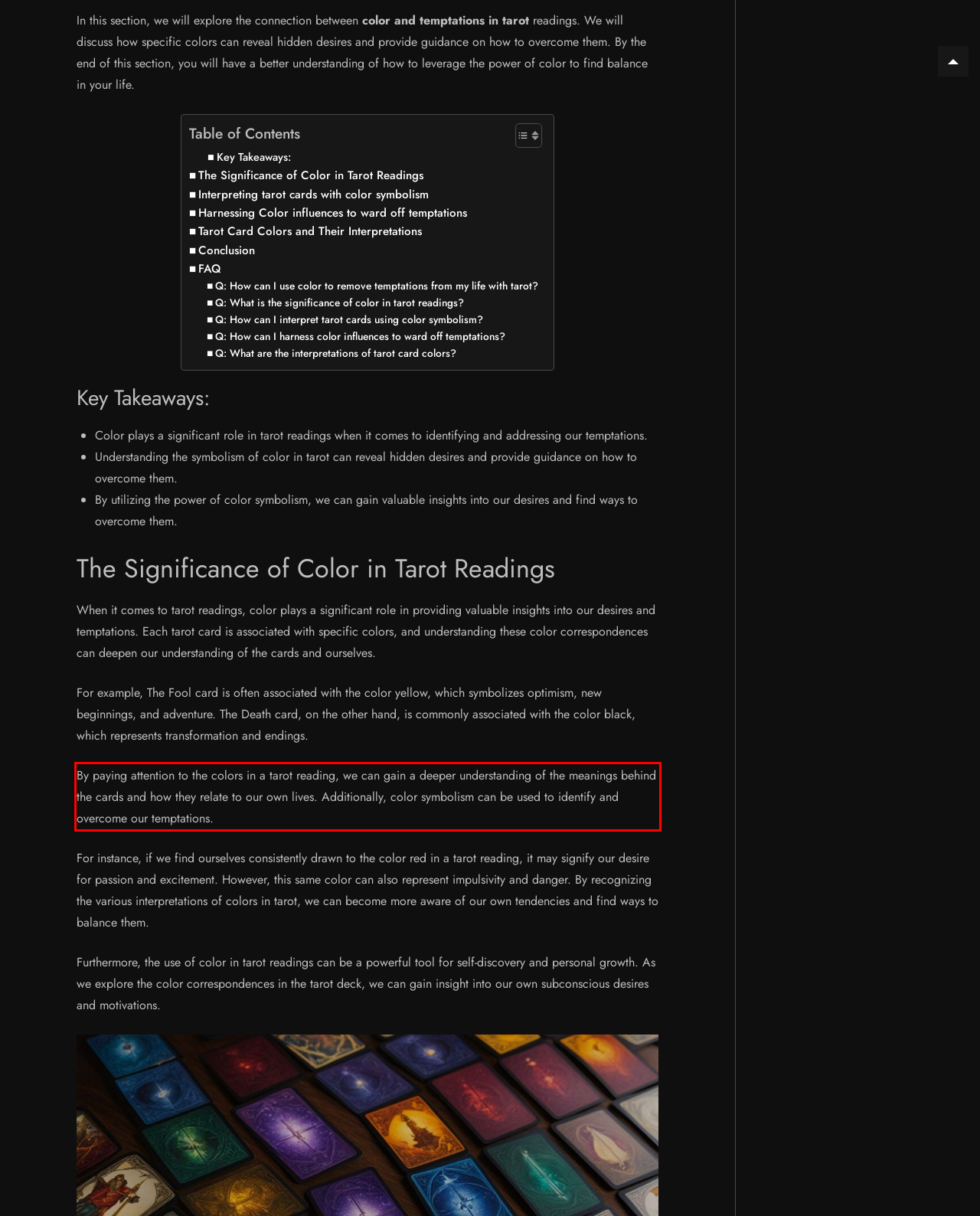You are provided with a screenshot of a webpage that includes a red bounding box. Extract and generate the text content found within the red bounding box.

By paying attention to the colors in a tarot reading, we can gain a deeper understanding of the meanings behind the cards and how they relate to our own lives. Additionally, color symbolism can be used to identify and overcome our temptations.